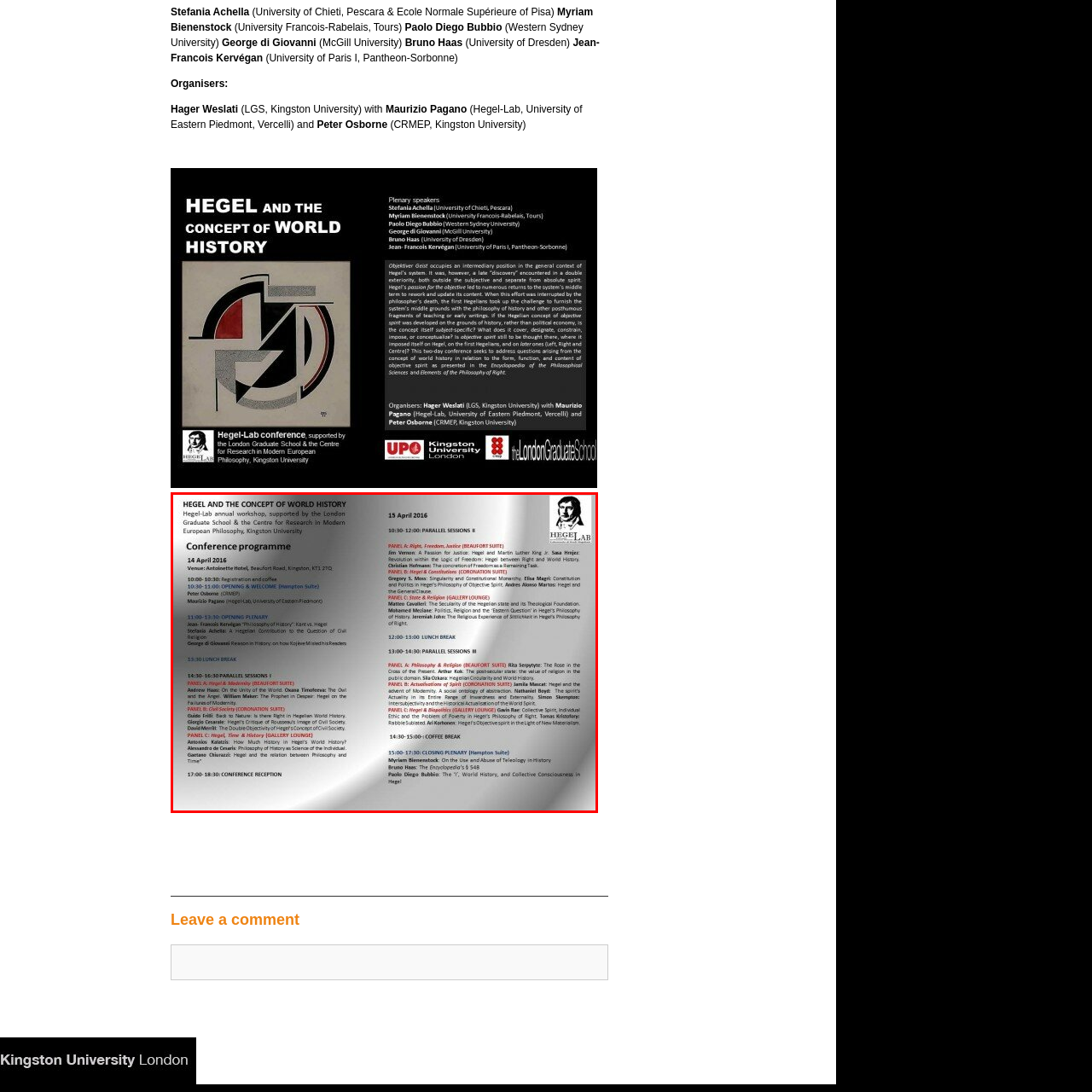Provide a comprehensive description of the image contained within the red rectangle.

The image displays the conference program for "Hegel and the Concept of World History," hosted by the Hegel-Lab at Kingston University. It details the schedule for the event, taking place on April 14 and 15, 2016. 

The program outlines the venue and opening remarks, followed by sessions focusing on various philosophical topics related to Hegel's work. Specific time slots are allocated for each session, along with designated speakers and their respective topics. There are breaks noted for lunch and coffee, ensuring attendees have opportunities to network and discuss the sessions. 

The design incorporates a sleek layout, enhancing readability, while the conference logo further emphasizes the academic nature of the event. Overall, the program serves as a comprehensive guide for participants engaged in deep philosophical discourse.